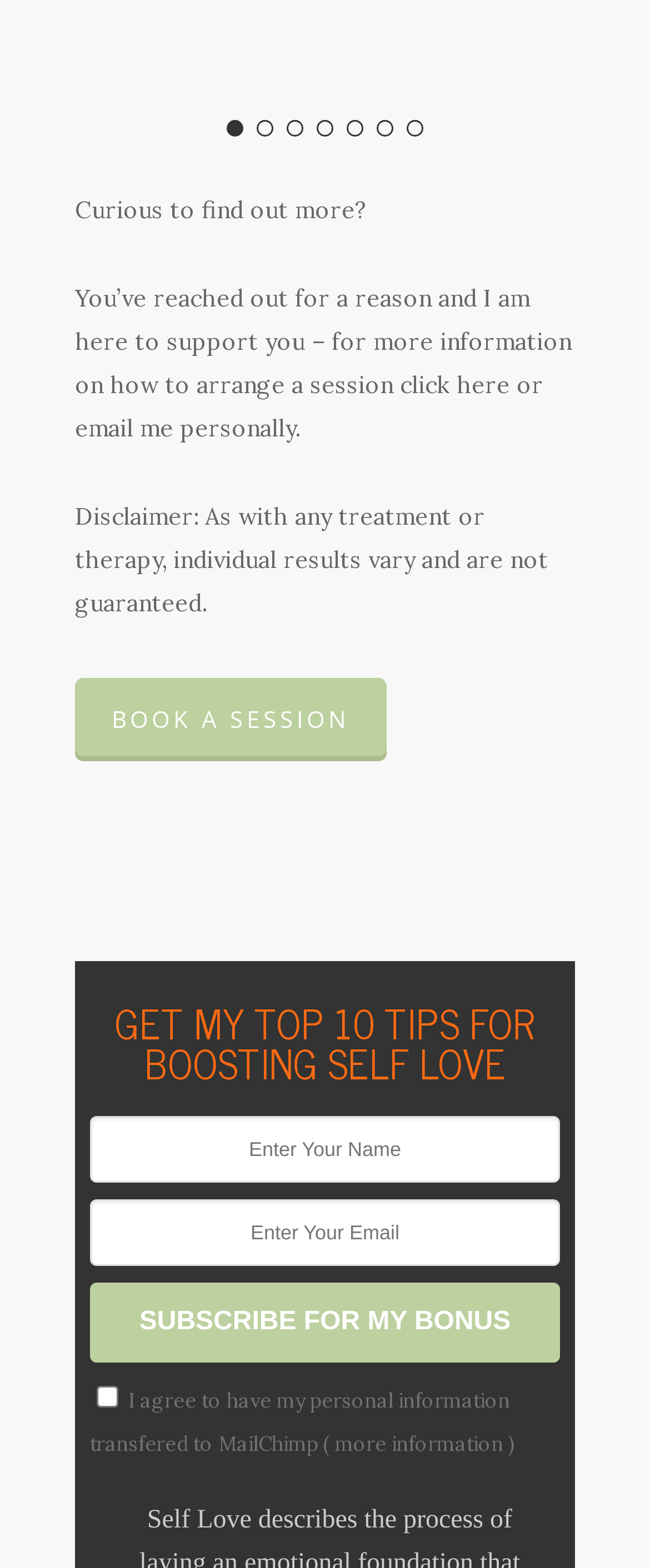Give a short answer to this question using one word or a phrase:
What is the text of the disclaimer?

Individual results vary and are not guaranteed